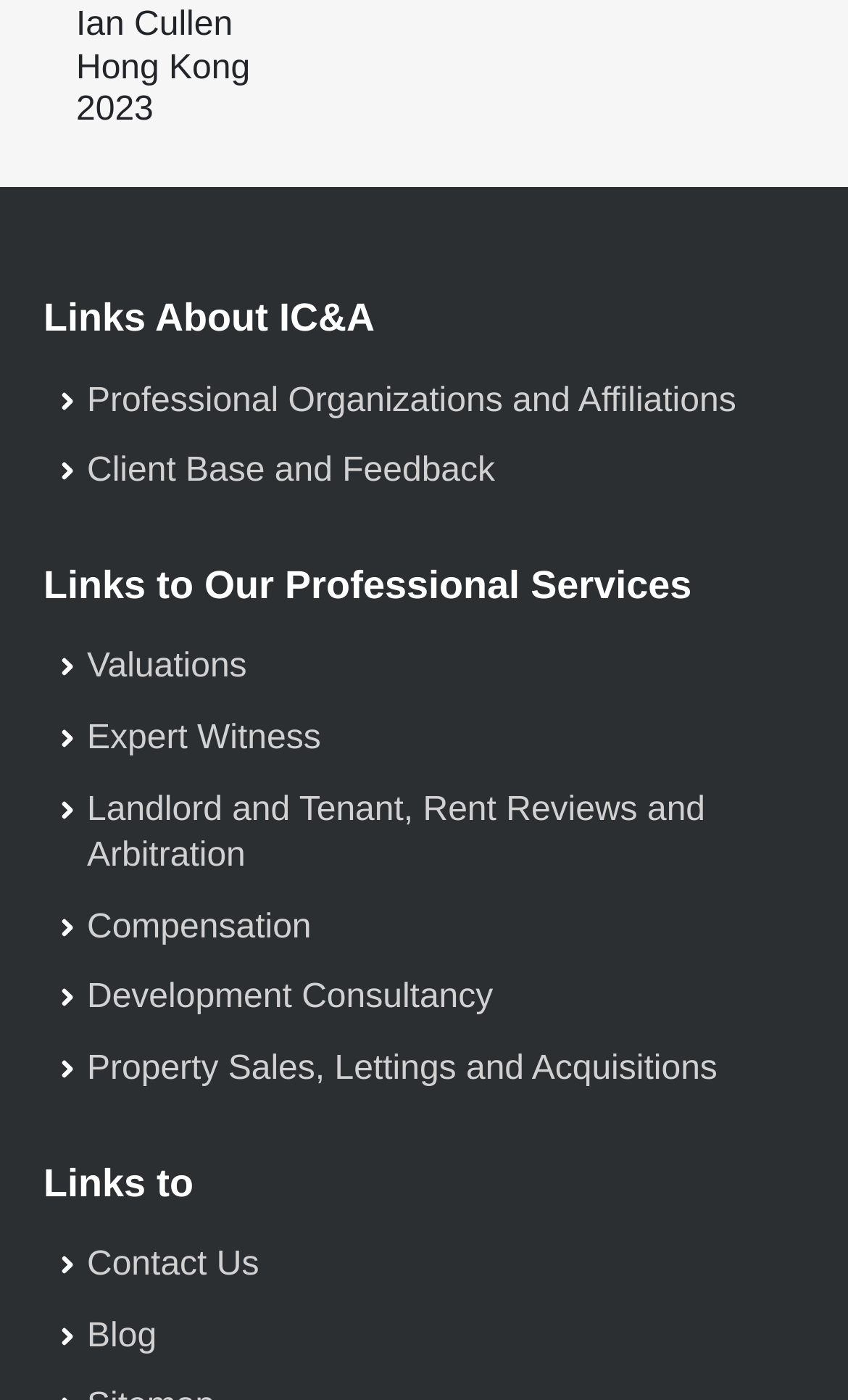What is the purpose of the 'Contact Us' link?
Refer to the screenshot and respond with a concise word or phrase.

To contact the organization